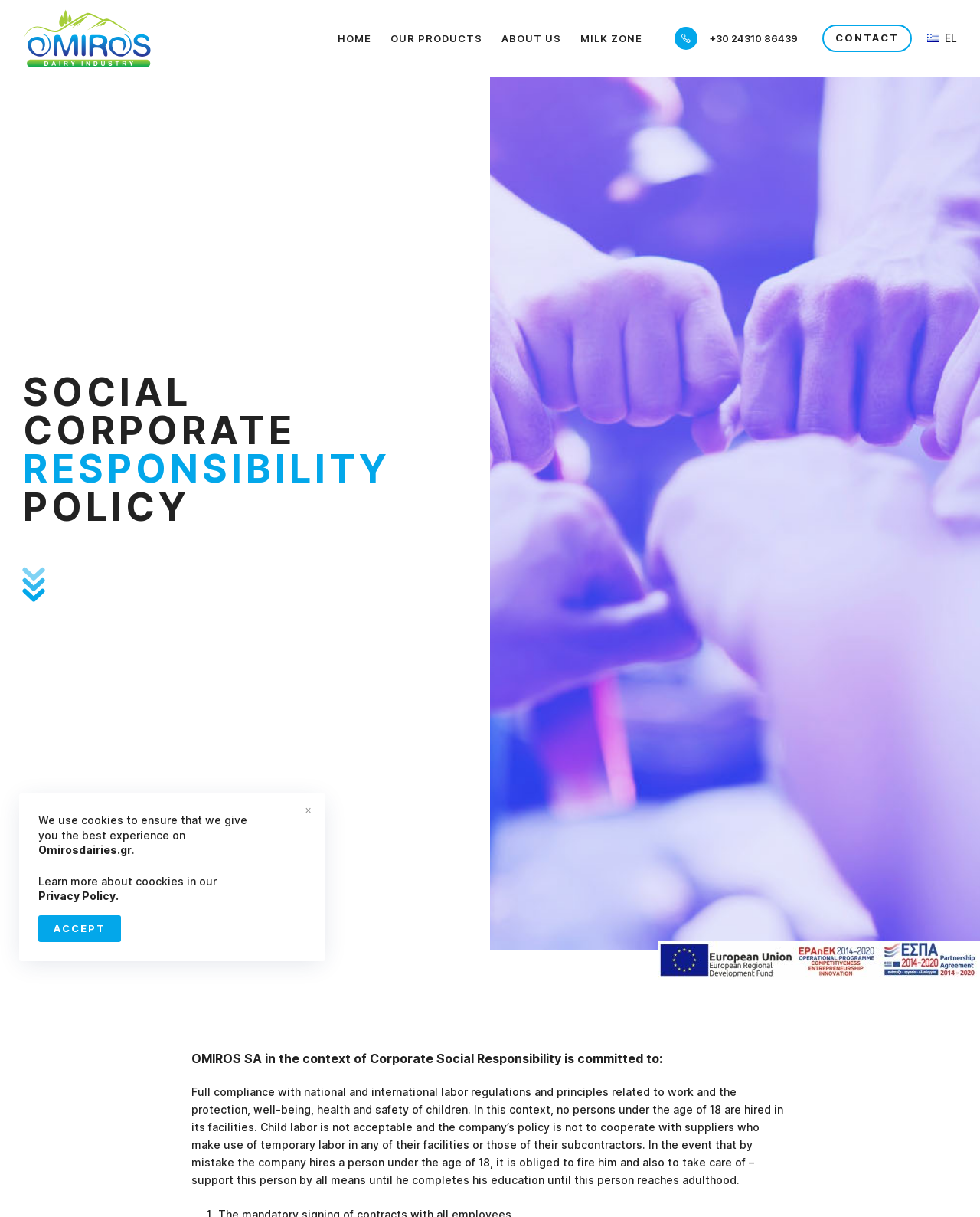Please identify the bounding box coordinates of the element's region that should be clicked to execute the following instruction: "Go to home page". The bounding box coordinates must be four float numbers between 0 and 1, i.e., [left, top, right, bottom].

[0.335, 0.024, 0.389, 0.039]